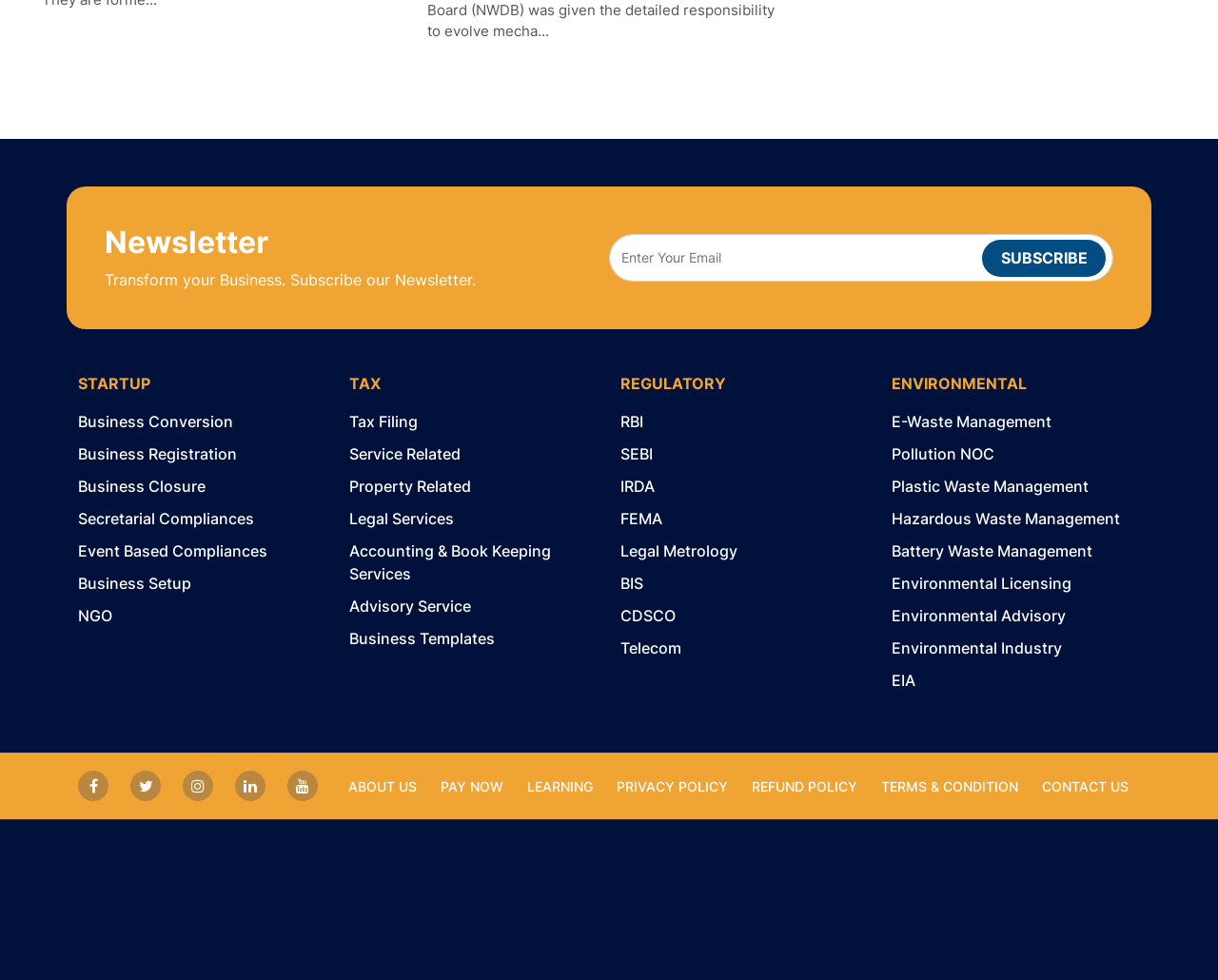Please respond in a single word or phrase: 
What is the purpose of the textbox?

Enter email